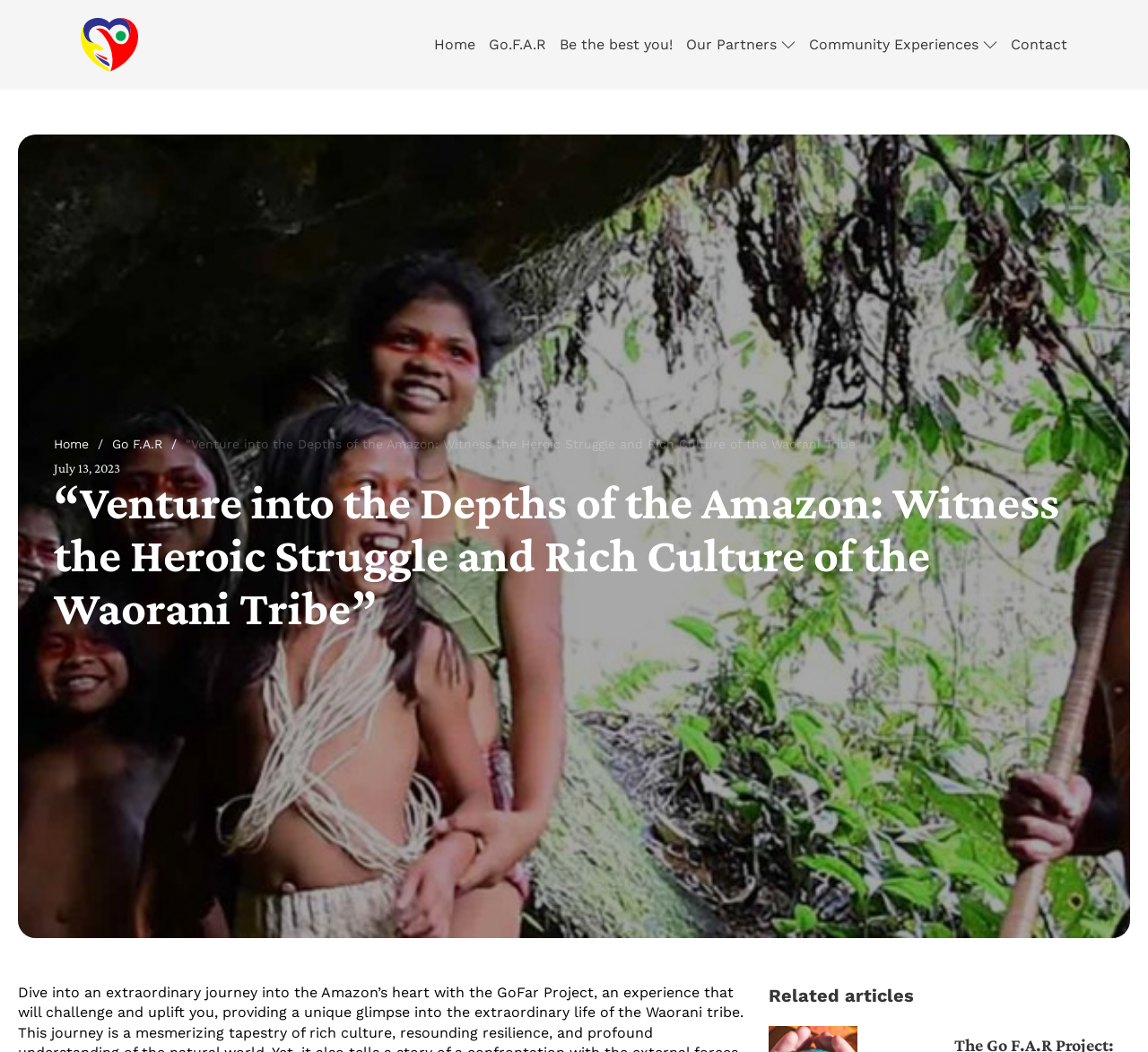Pinpoint the bounding box coordinates of the area that must be clicked to complete this instruction: "Go to the 'Home' page".

[0.378, 0.035, 0.414, 0.05]